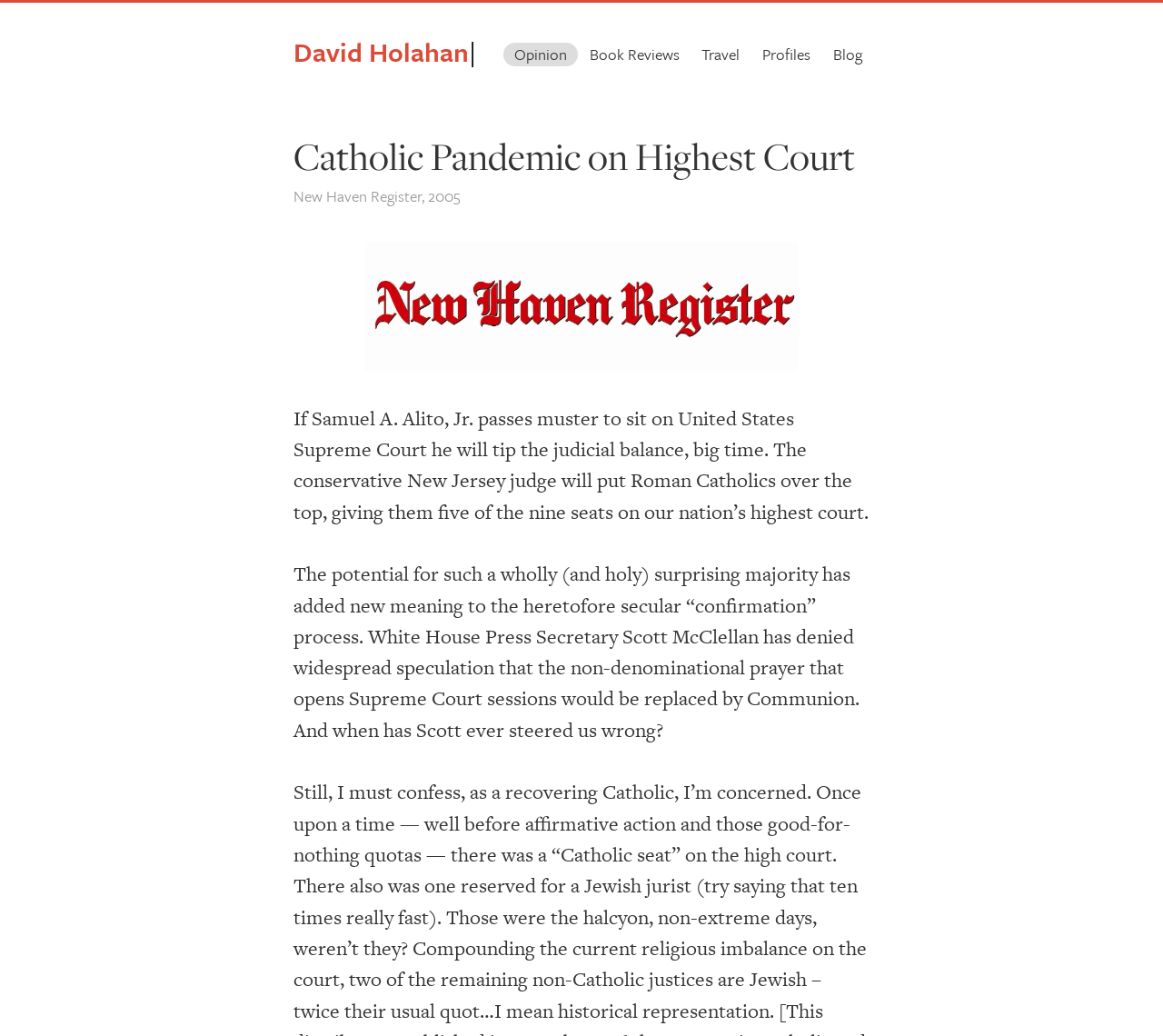Please specify the bounding box coordinates in the format (top-left x, top-left y, bottom-right x, bottom-right y), with values ranging from 0 to 1. Identify the bounding box for the UI component described as follows: Blog

[0.706, 0.041, 0.751, 0.064]